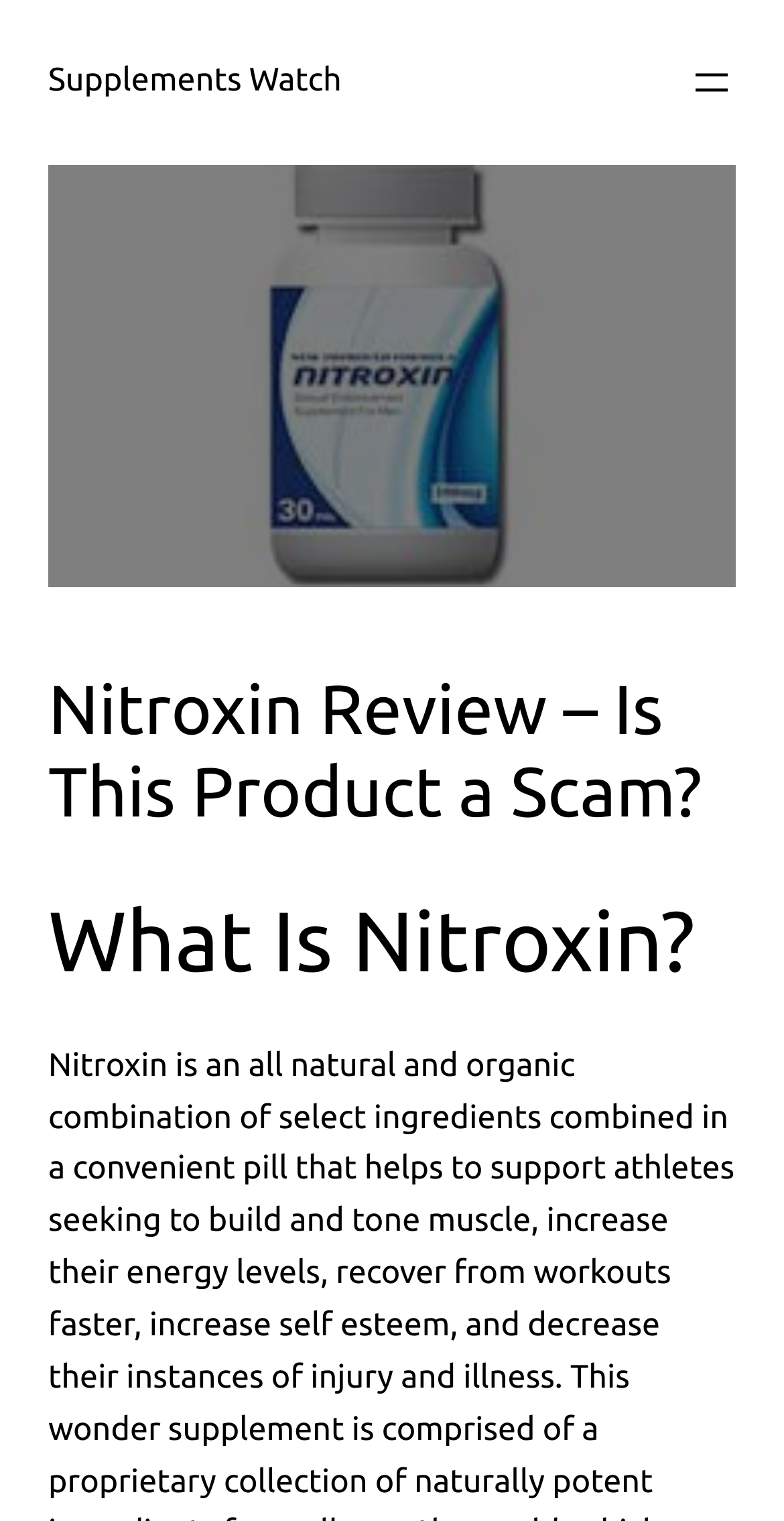Please provide the bounding box coordinates in the format (top-left x, top-left y, bottom-right x, bottom-right y). Remember, all values are floating point numbers between 0 and 1. What is the bounding box coordinate of the region described as: Supplements Watch

[0.062, 0.042, 0.436, 0.065]